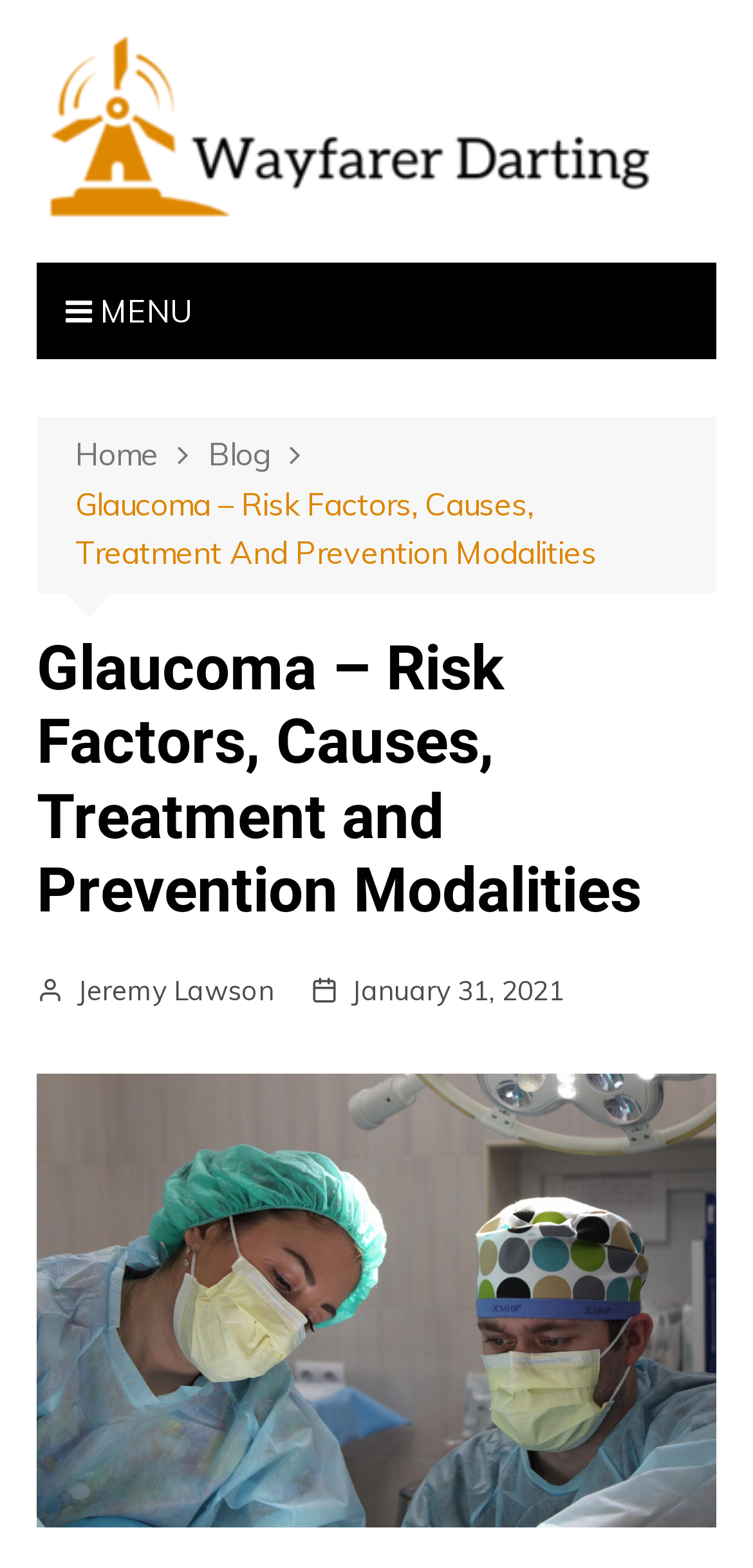For the element described, predict the bounding box coordinates as (top-left x, top-left y, bottom-right x, bottom-right y). All values should be between 0 and 1. Element description: alt="Wayfarer Darting"

[0.048, 0.018, 0.877, 0.148]